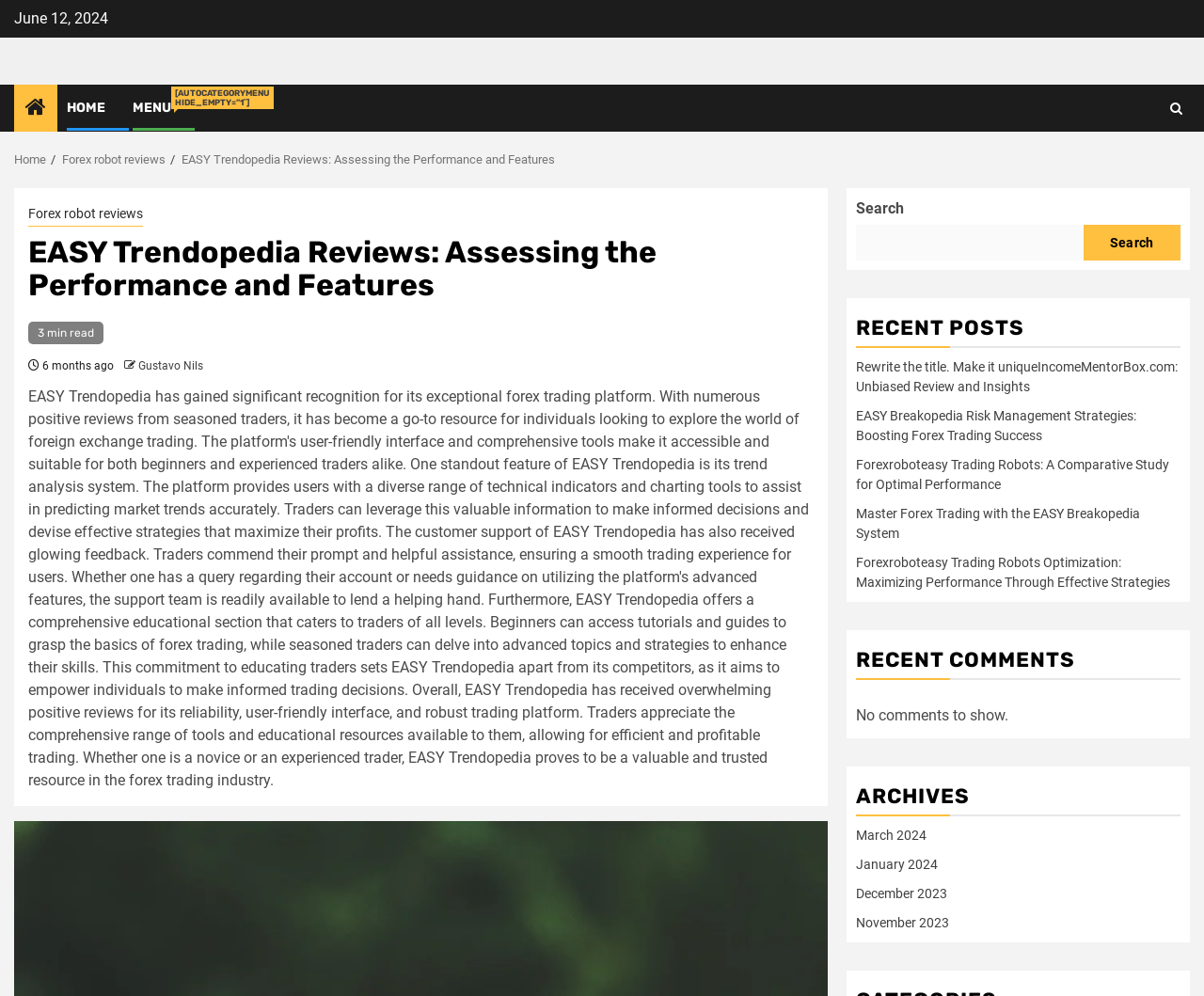Give a one-word or one-phrase response to the question:
What is the category of the webpage?

Forex robot reviews